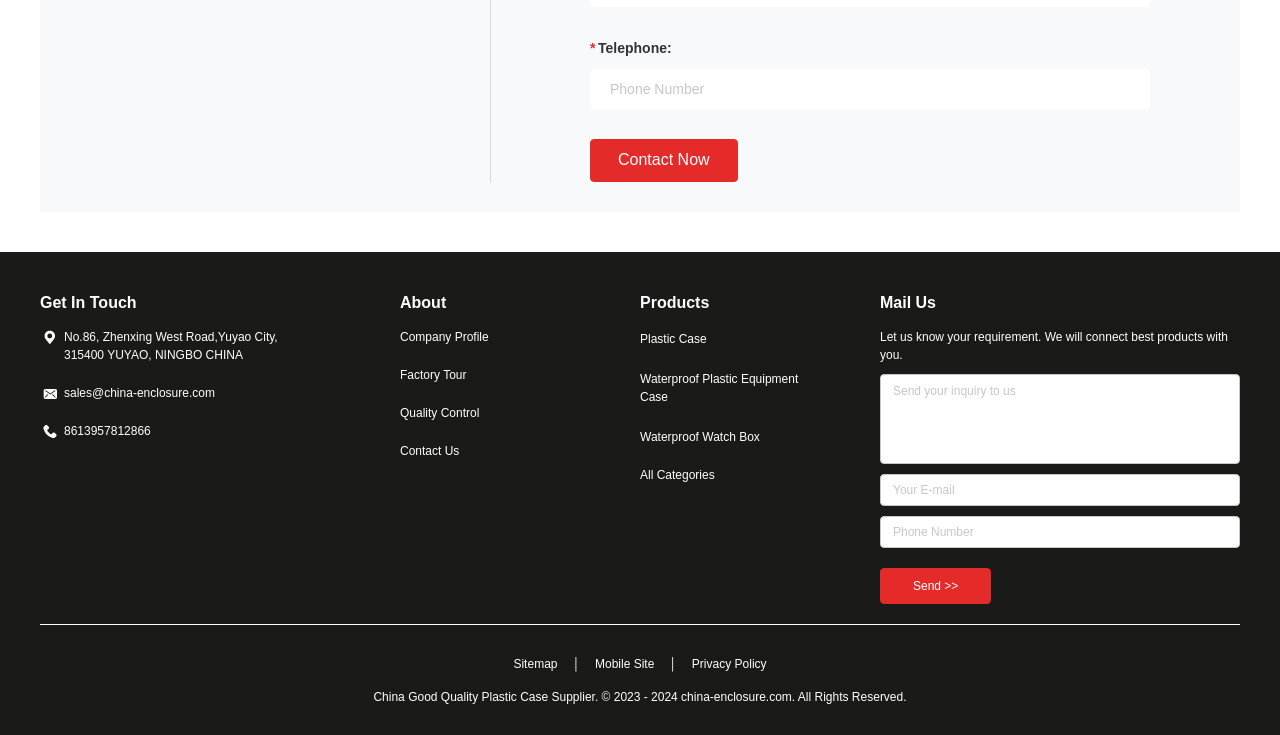Pinpoint the bounding box coordinates for the area that should be clicked to perform the following instruction: "Enter phone number".

[0.461, 0.094, 0.898, 0.149]